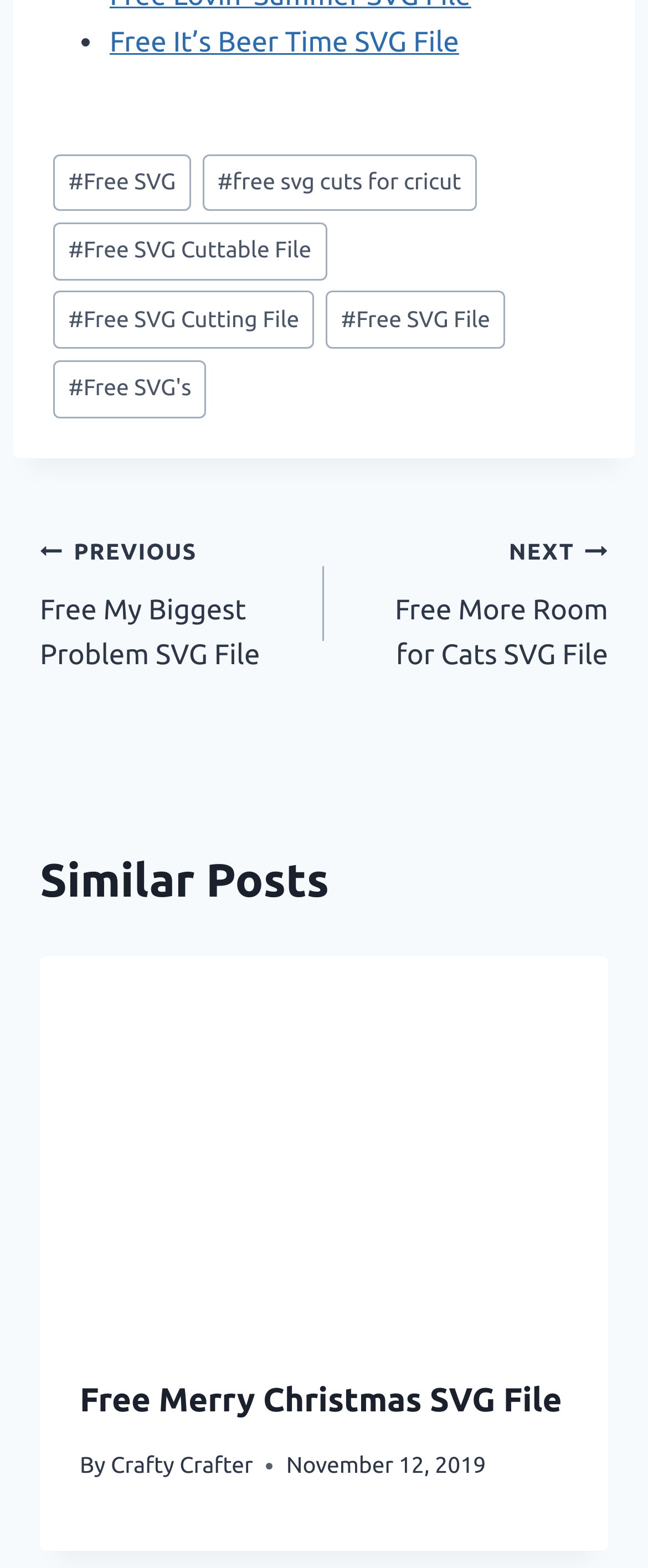Show the bounding box coordinates for the HTML element as described: "SAP Associate certification exam".

None